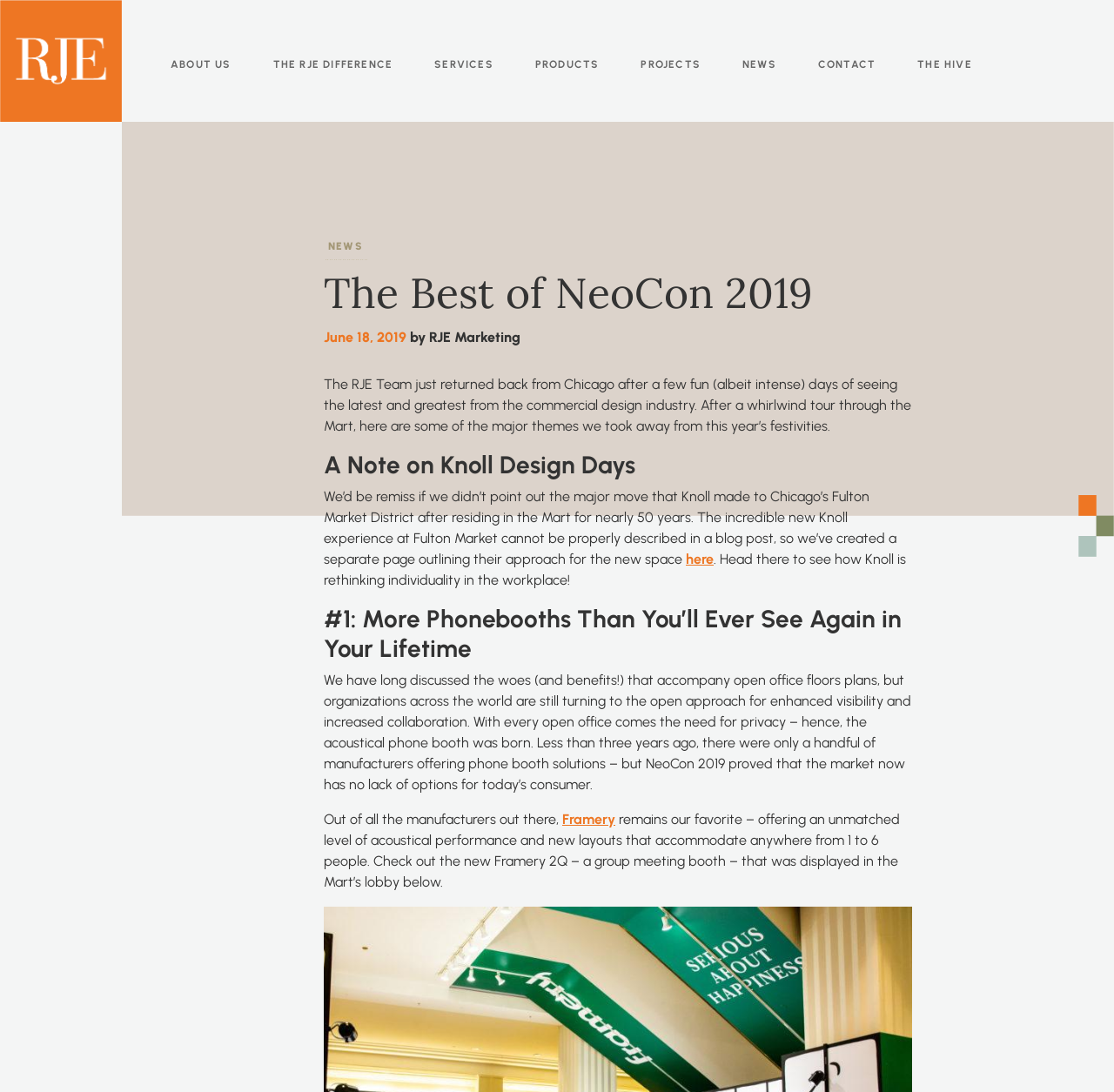Please locate the clickable area by providing the bounding box coordinates to follow this instruction: "Go to ABOUT US page".

[0.147, 0.045, 0.214, 0.066]